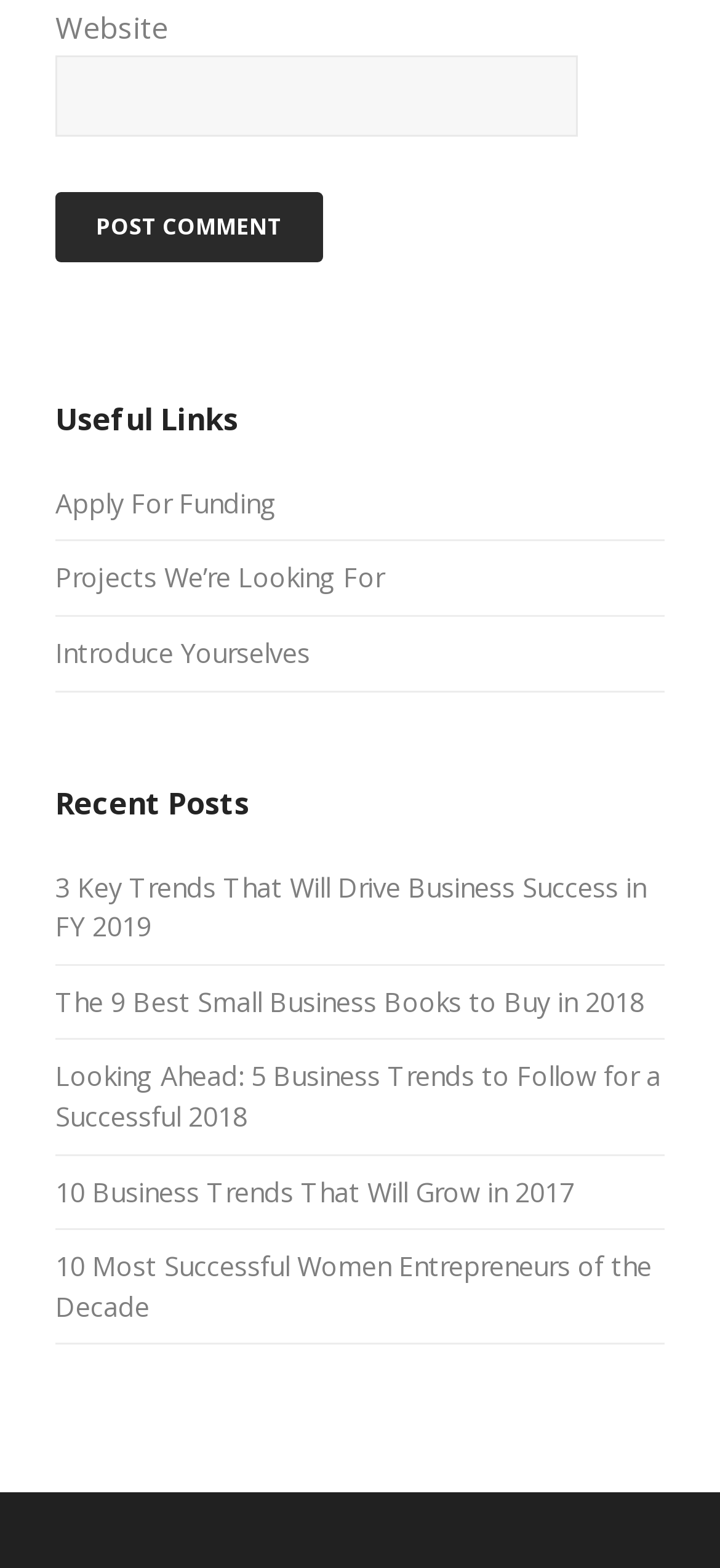What type of content is the website primarily about?
Based on the image, answer the question with as much detail as possible.

I analyzed the titles of the recent posts and the links under 'Useful Links' and inferred that the website is primarily about business and entrepreneurship, as the topics mentioned are related to business trends, success, and entrepreneurship.